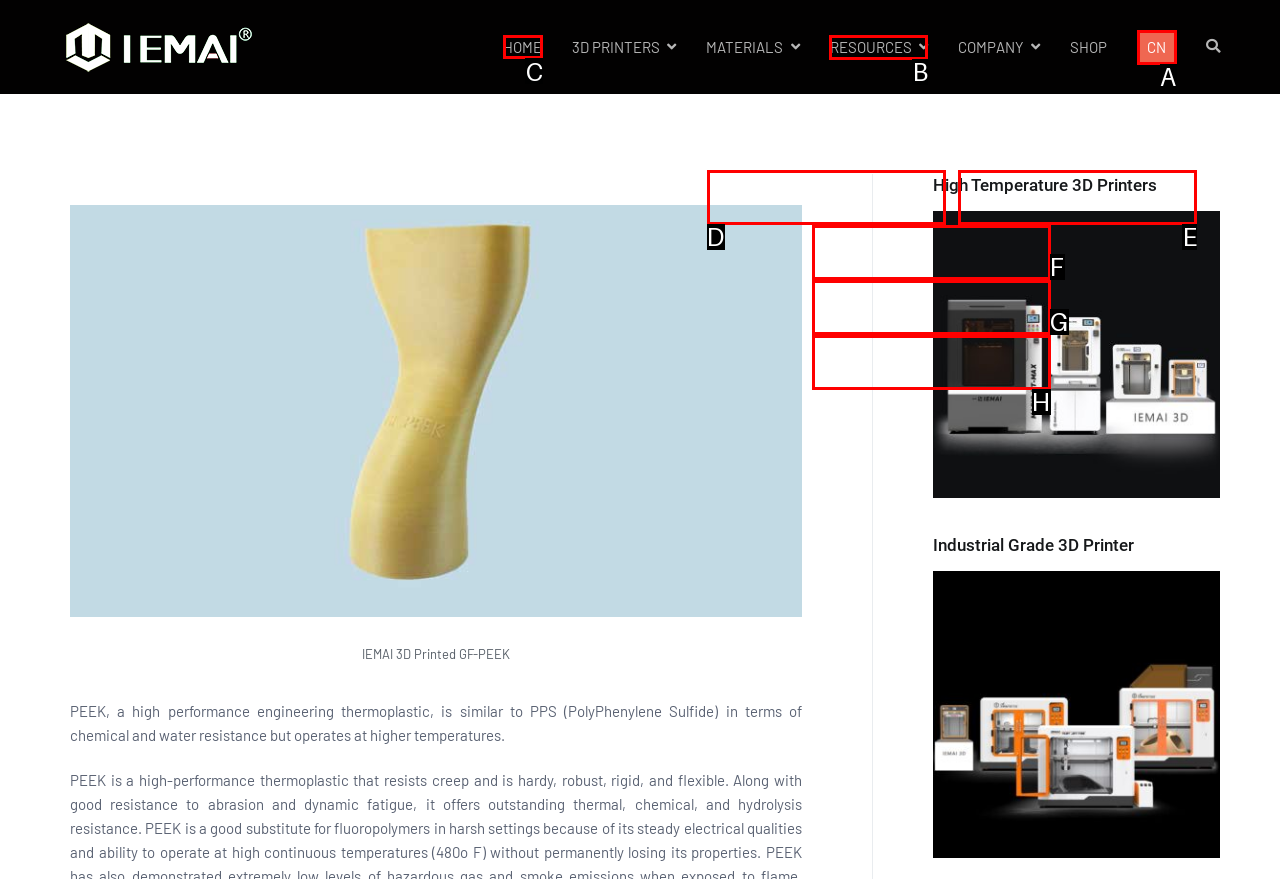Which option should be clicked to execute the task: go to HOME page?
Reply with the letter of the chosen option.

C